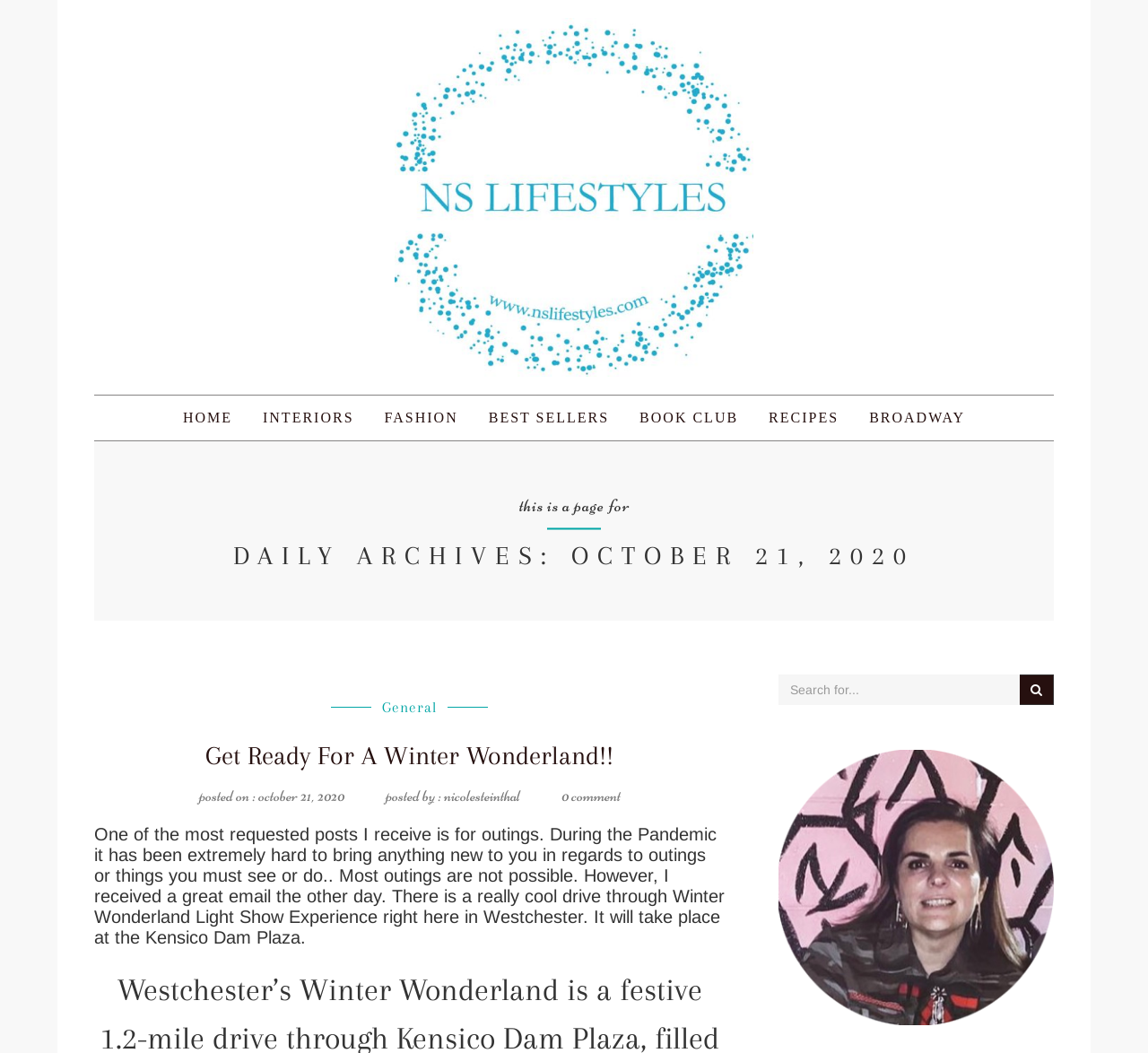Please locate the bounding box coordinates of the region I need to click to follow this instruction: "read winter wonderland post".

[0.179, 0.704, 0.534, 0.732]